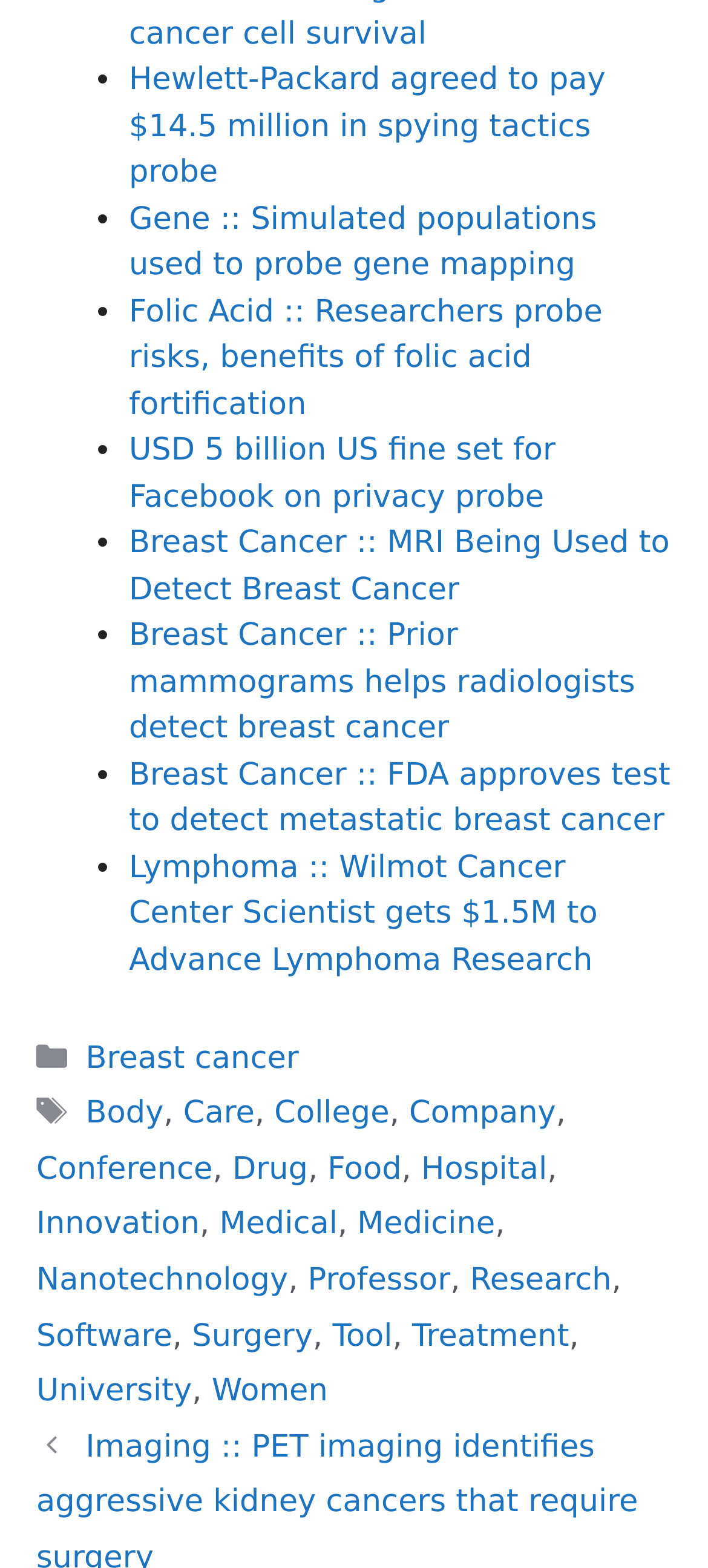How many tags are there in the webpage?
Provide a concise answer using a single word or phrase based on the image.

15